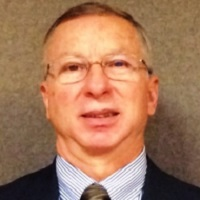What is the background color of the portrait?
Based on the screenshot, provide your answer in one word or phrase.

Grey